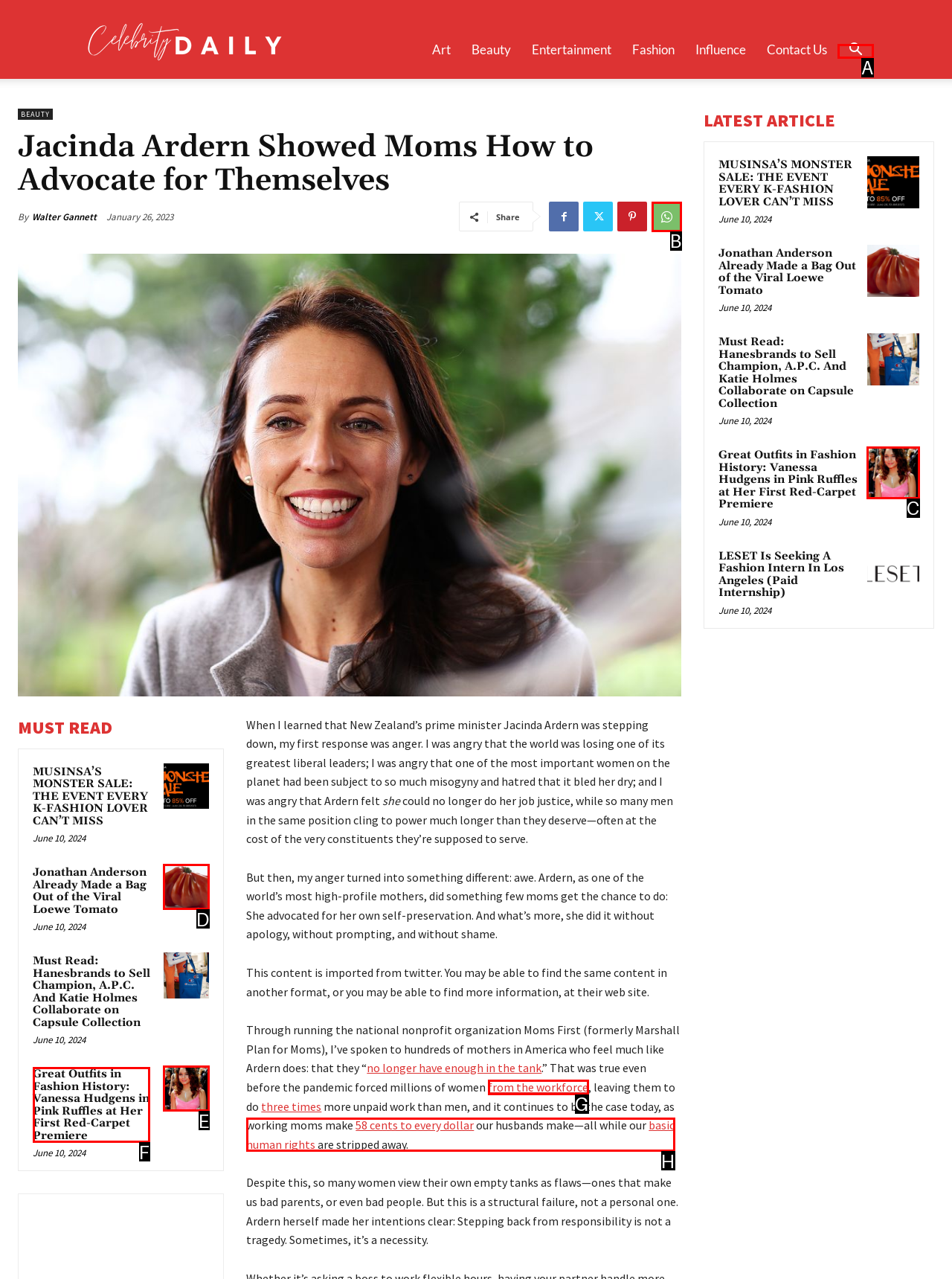Select the letter of the option that corresponds to: aria-label="Search"
Provide the letter from the given options.

A